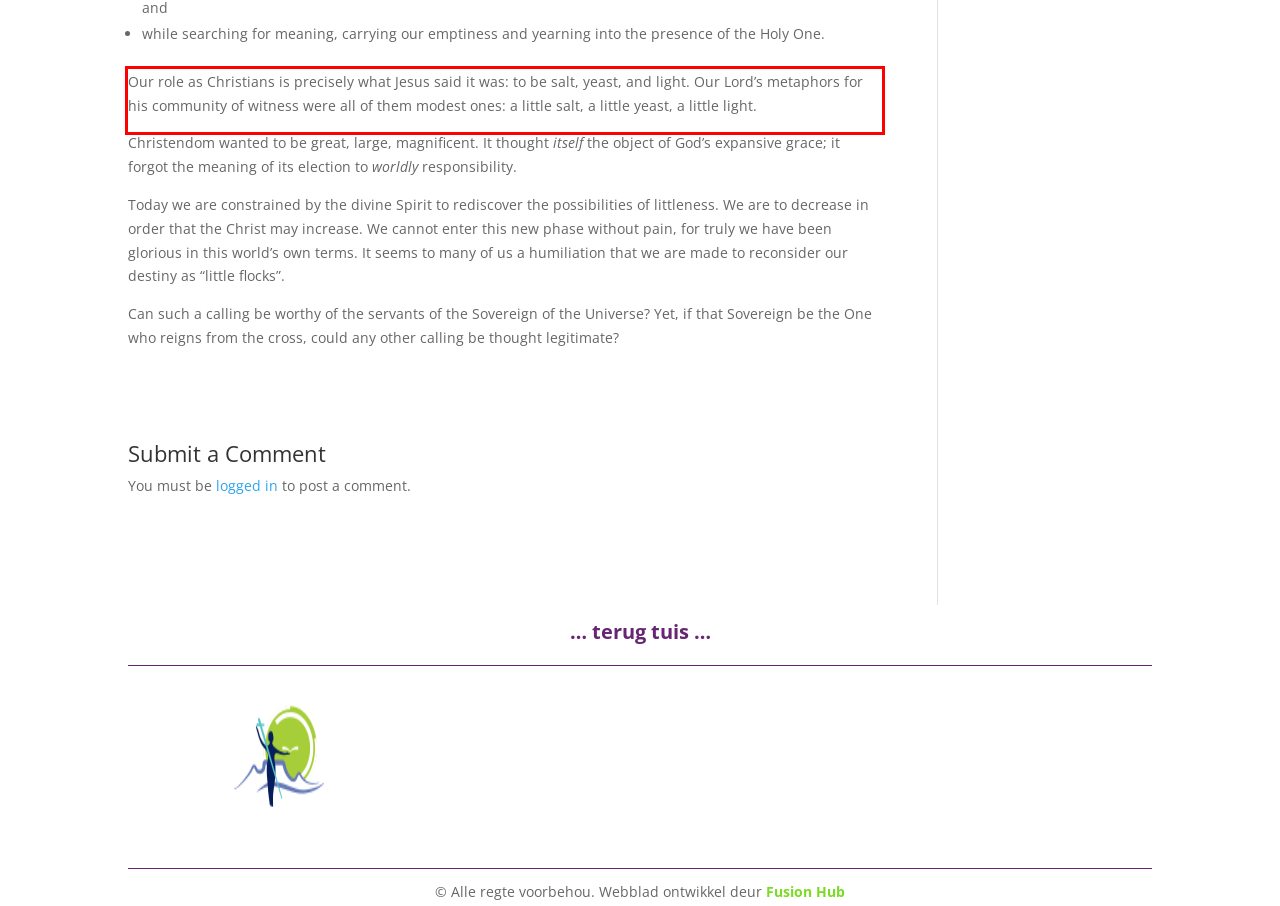Given a webpage screenshot, locate the red bounding box and extract the text content found inside it.

Our role as Christians is precisely what Jesus said it was: to be salt, yeast, and light. Our Lord’s metaphors for his community of witness were all of them modest ones: a little salt, a little yeast, a little light.